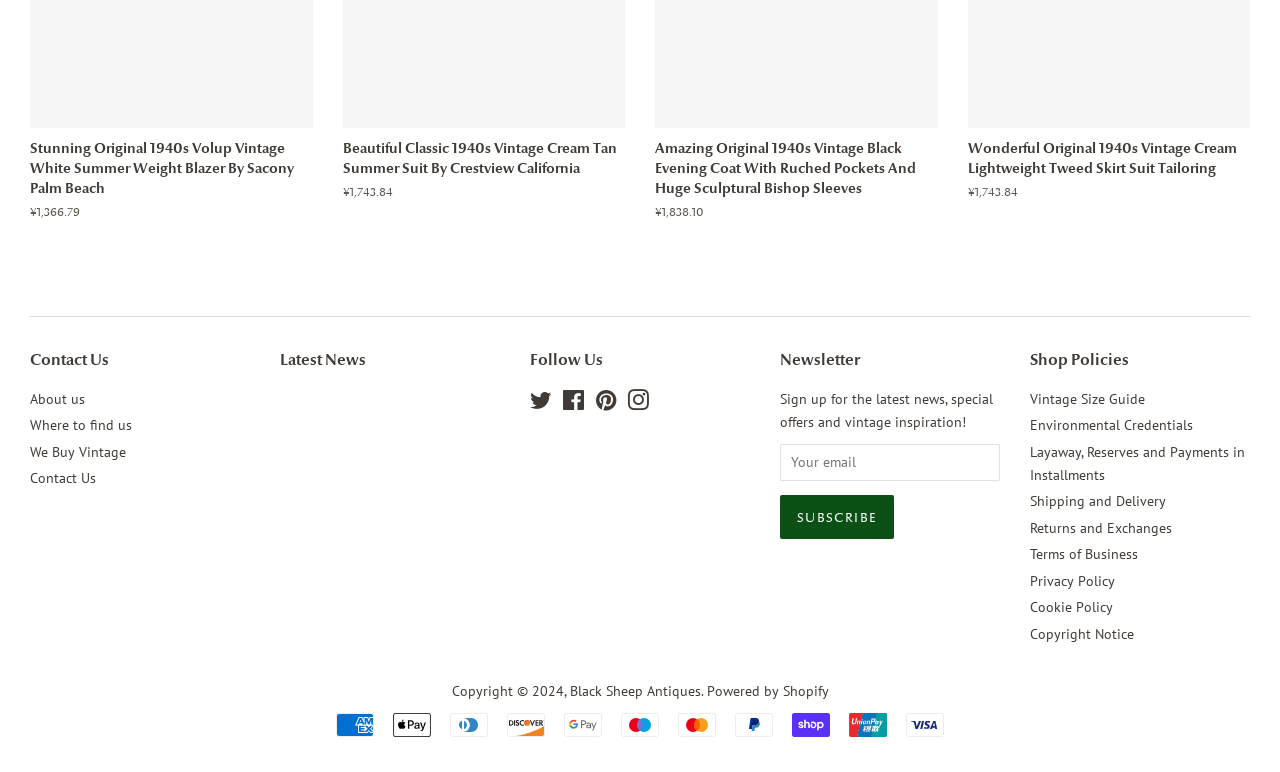Please specify the bounding box coordinates of the area that should be clicked to accomplish the following instruction: "Click Contact Us". The coordinates should consist of four float numbers between 0 and 1, i.e., [left, top, right, bottom].

[0.023, 0.45, 0.195, 0.483]